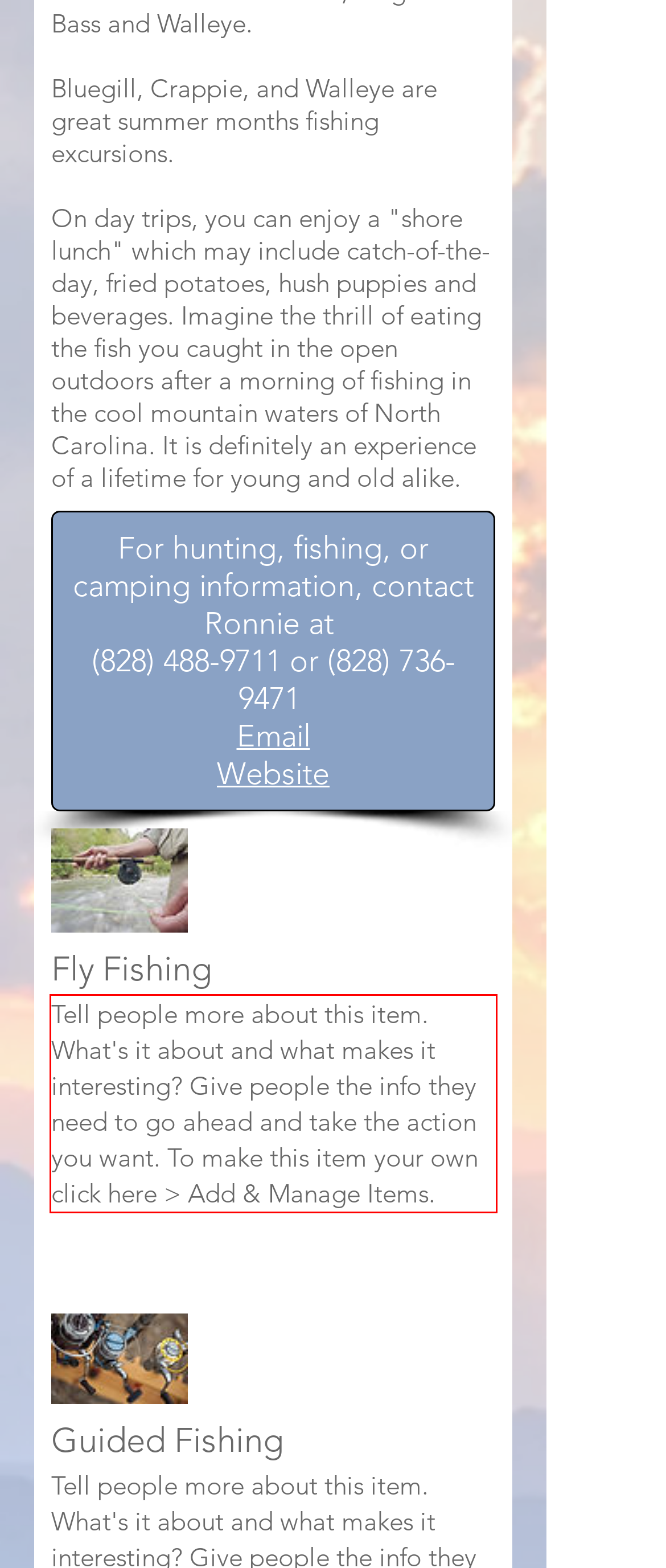Please recognize and transcribe the text located inside the red bounding box in the webpage image.

Tell people more about this item. What's it about and what makes it interesting? Give people the info they need to go ahead and take the action you want. To make this item your own click here > Add & Manage Items.